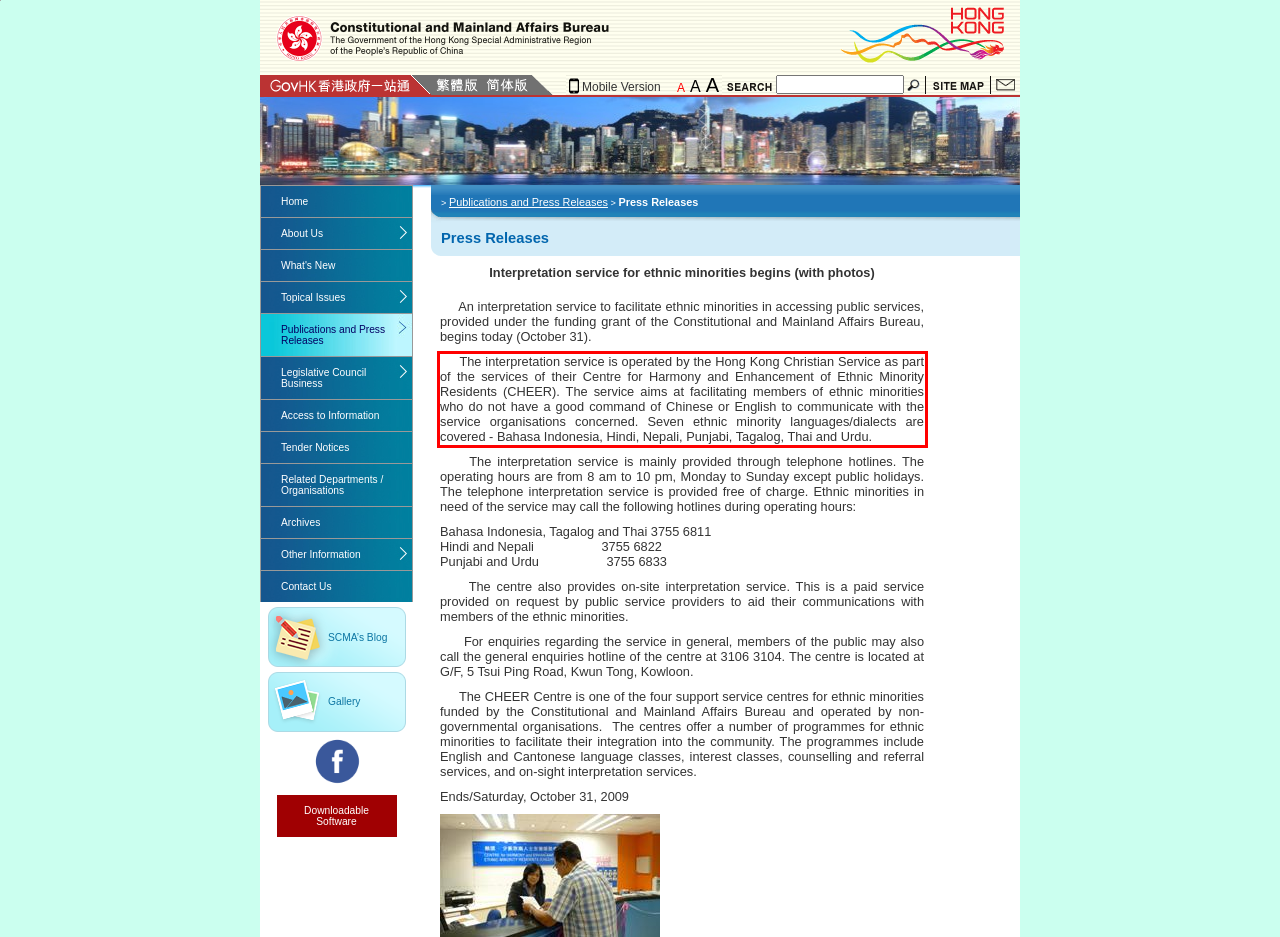You are given a screenshot showing a webpage with a red bounding box. Perform OCR to capture the text within the red bounding box.

The interpretation service is operated by the Hong Kong Christian Service as part of the services of their Centre for Harmony and Enhancement of Ethnic Minority Residents (CHEER). The service aims at facilitating members of ethnic minorities who do not have a good command of Chinese or English to communicate with the service organisations concerned. Seven ethnic minority languages/dialects are covered - Bahasa Indonesia, Hindi, Nepali, Punjabi, Tagalog, Thai and Urdu.